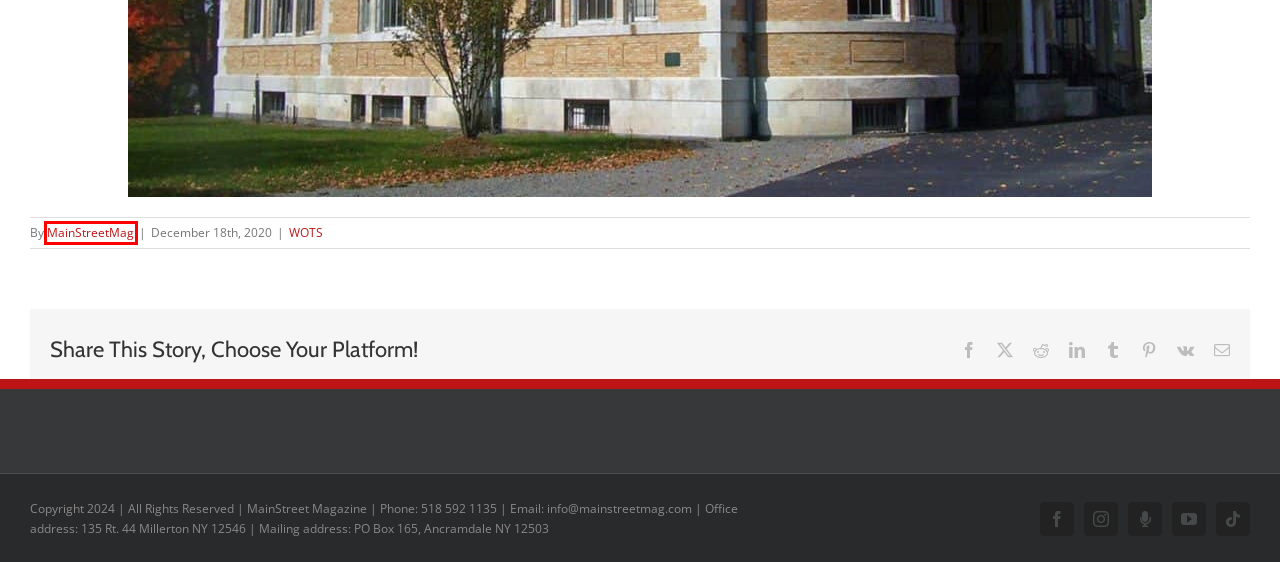Look at the screenshot of a webpage with a red bounding box and select the webpage description that best corresponds to the new page after clicking the element in the red box. Here are the options:
A. HOME | Thorne Building
B. MainStreetMag, Author at Main Street Magazine
C. VK | 登录
D. Main Street Magazine - Main Street Magazine
E. WOTS Archives - Main Street Magazine
F. Podcasts from Main Street | Main Street Moxie
G. Contact - Main Street Magazine
H. Our Staff - Main Street Magazine

B